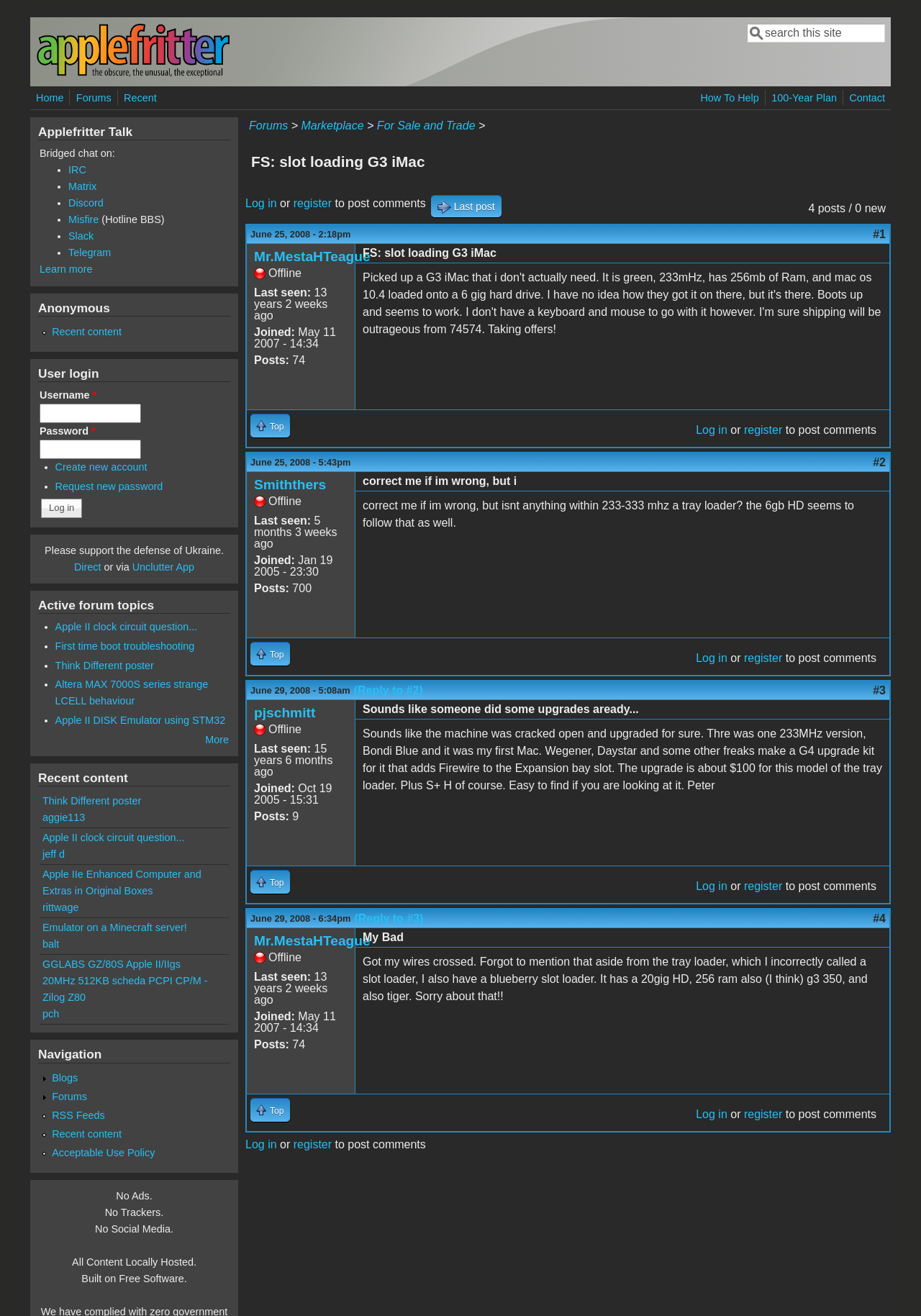Identify and extract the main heading from the webpage.

FS: slot loading G3 iMac